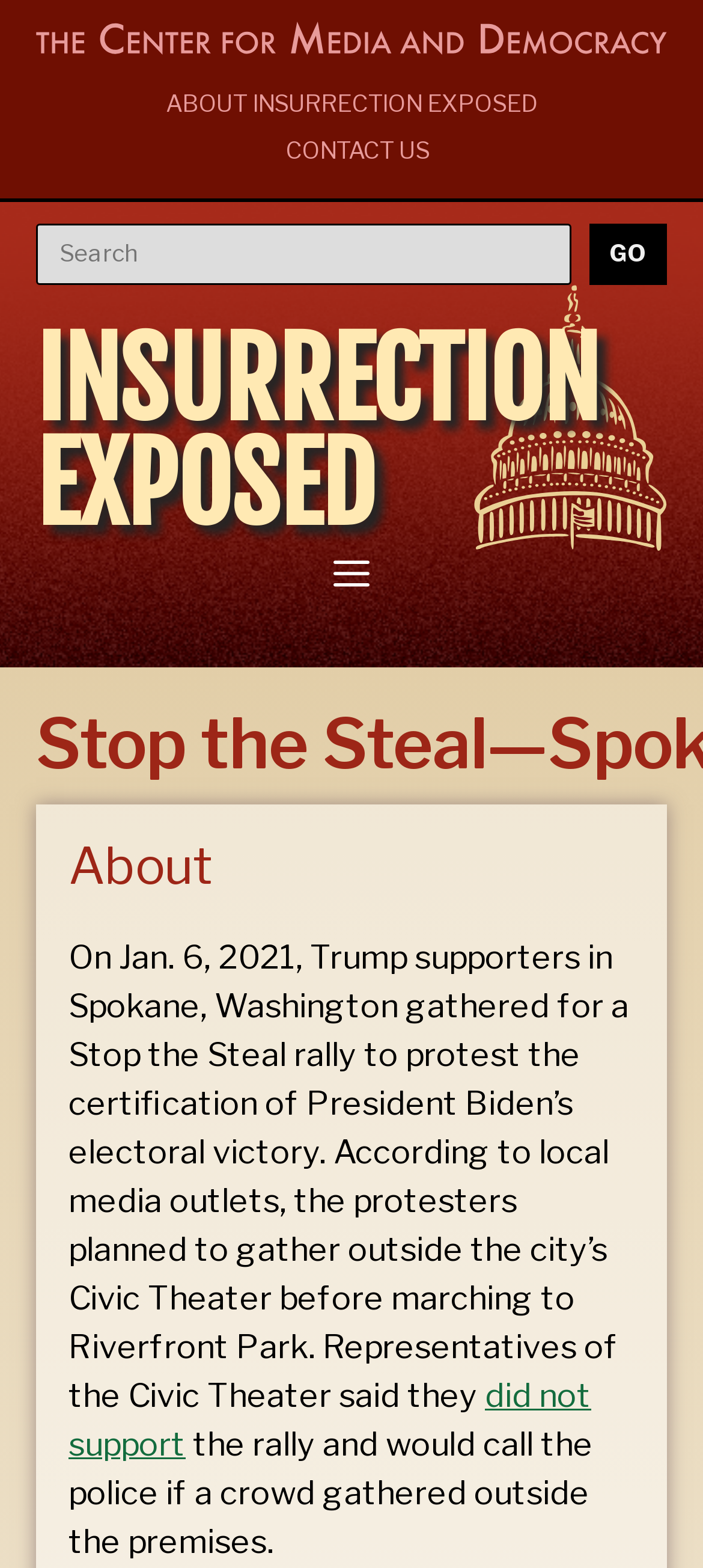Determine the title of the webpage and give its text content.

Stop the Steal—Spokane